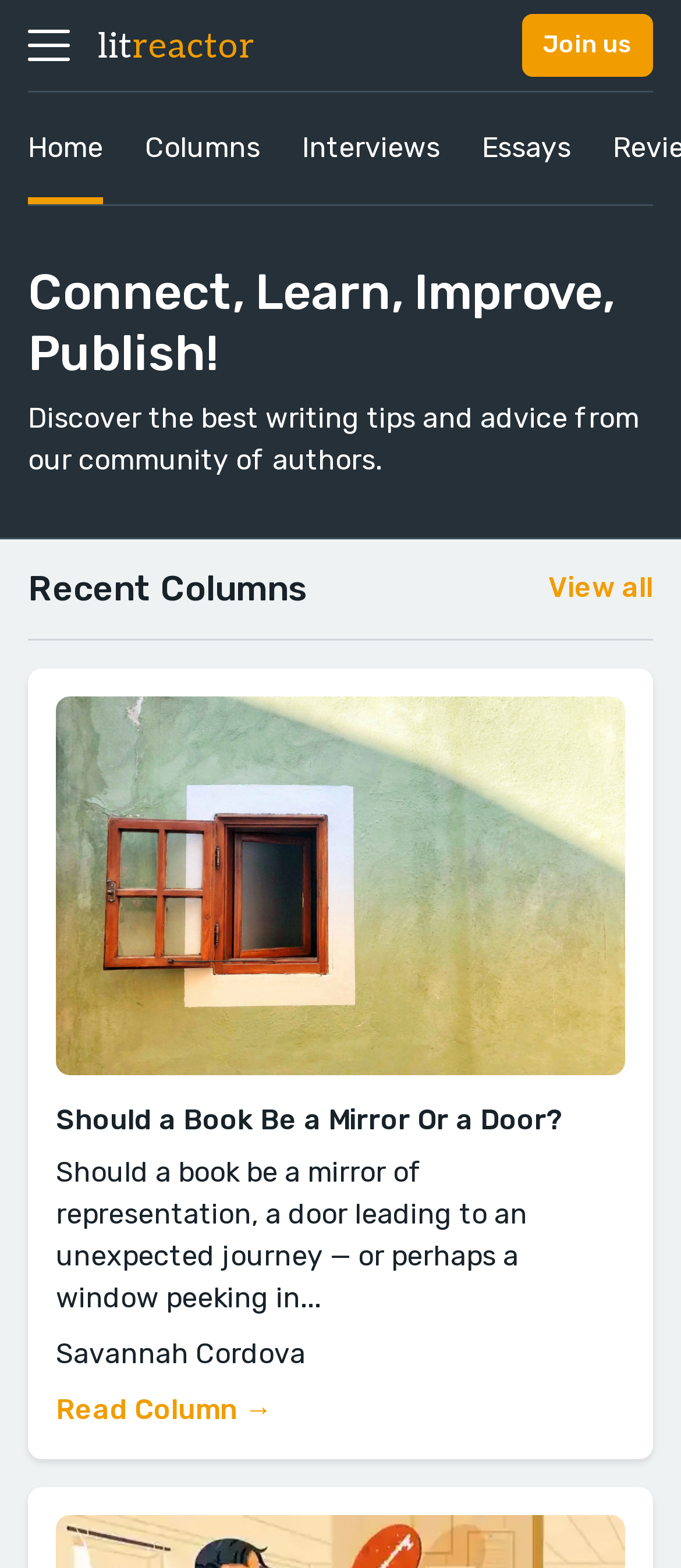What type of content can be found on this website?
Look at the image and provide a detailed response to the question.

The website appears to be focused on providing resources for authors, as indicated by the static text 'Discover the best writing tips and advice from our community of authors.' This suggests that the website contains content related to writing tips and advice.